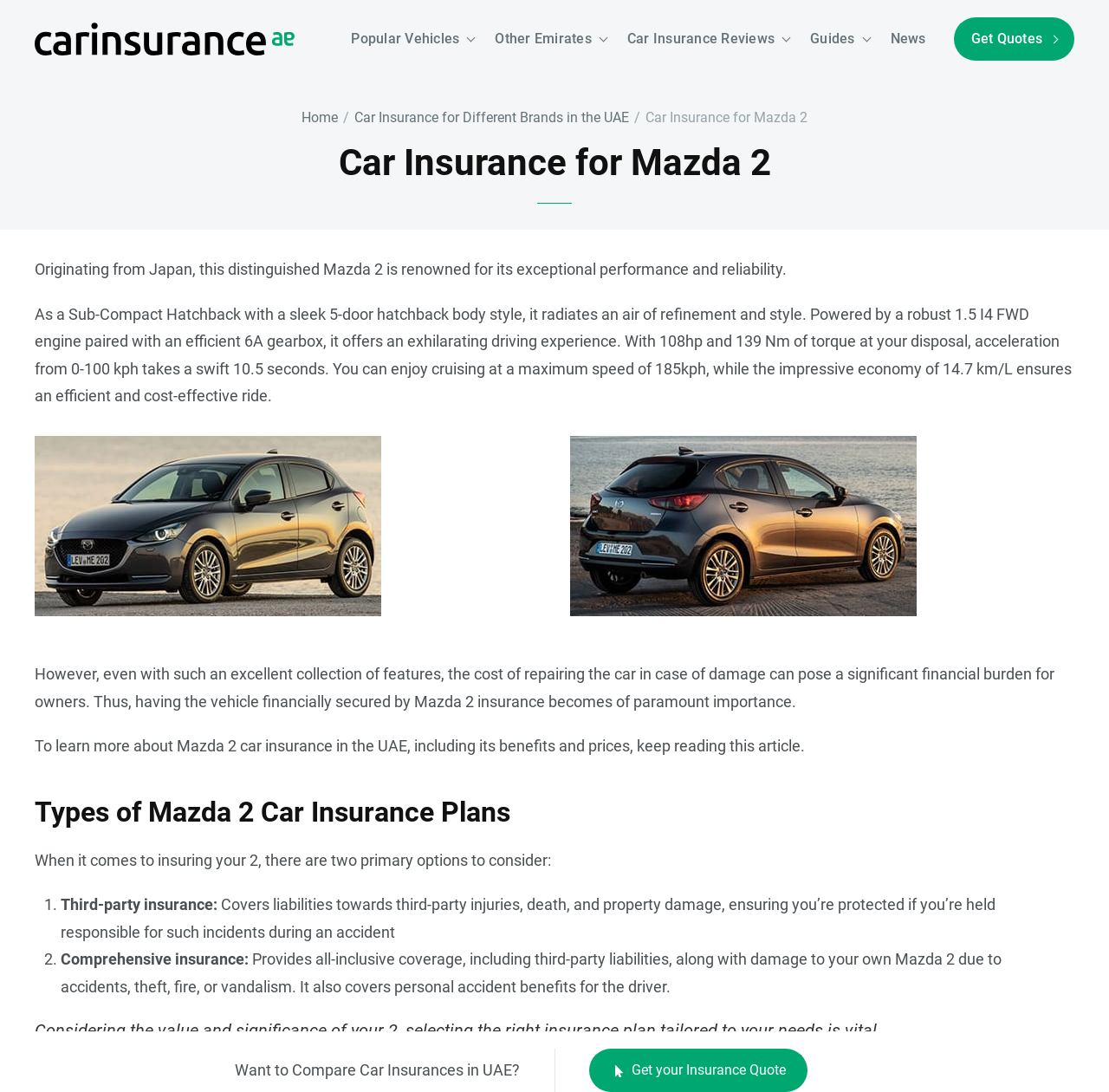What type of car is being discussed?
Provide a detailed answer to the question using information from the image.

The webpage is discussing the Mazda 2 car, which is a sub-compact hatchback with a sleek 5-door hatchback body style, originating from Japan.